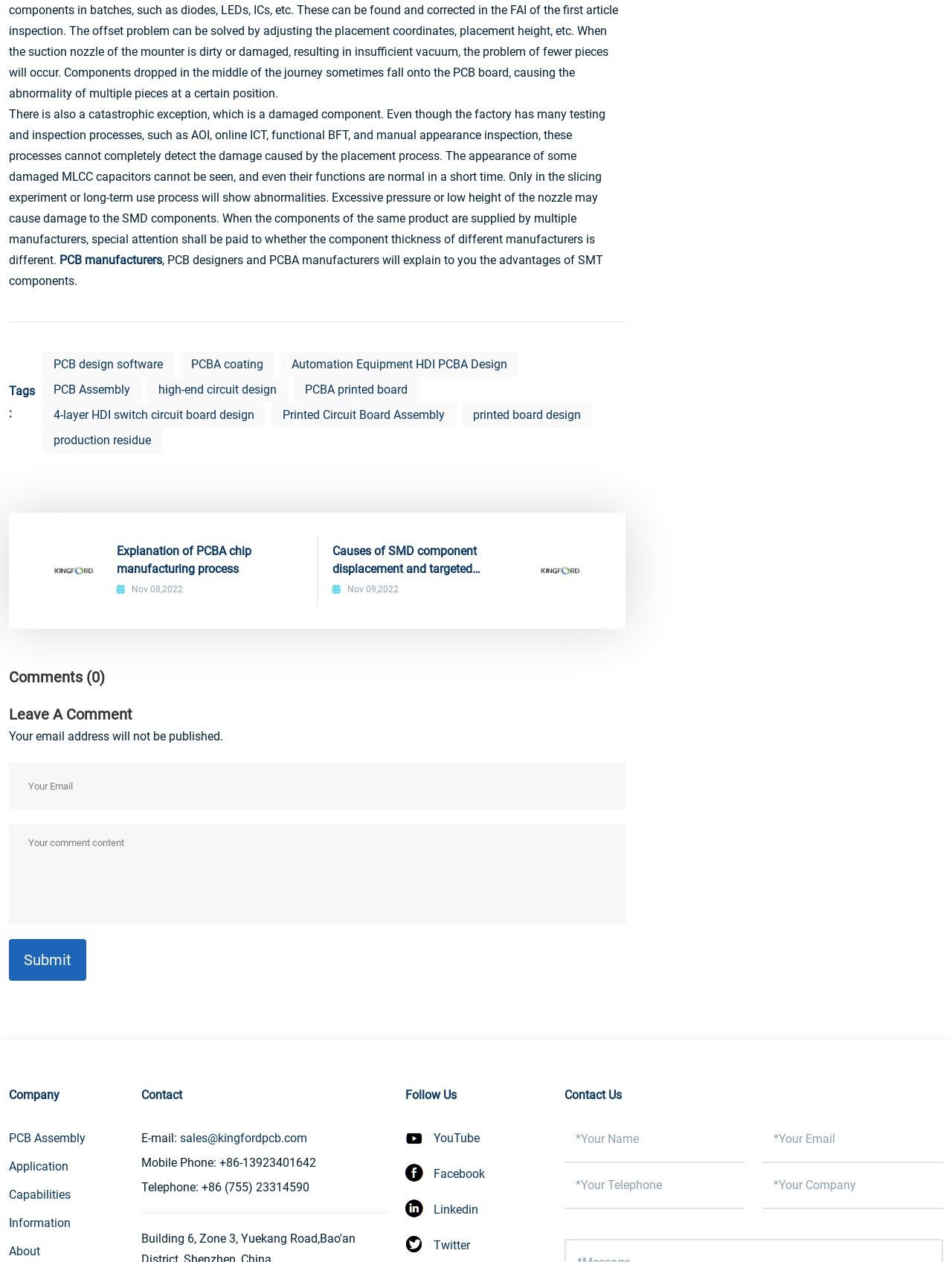Please pinpoint the bounding box coordinates for the region I should click to adhere to this instruction: "Leave a comment on the article".

[0.009, 0.744, 0.091, 0.777]